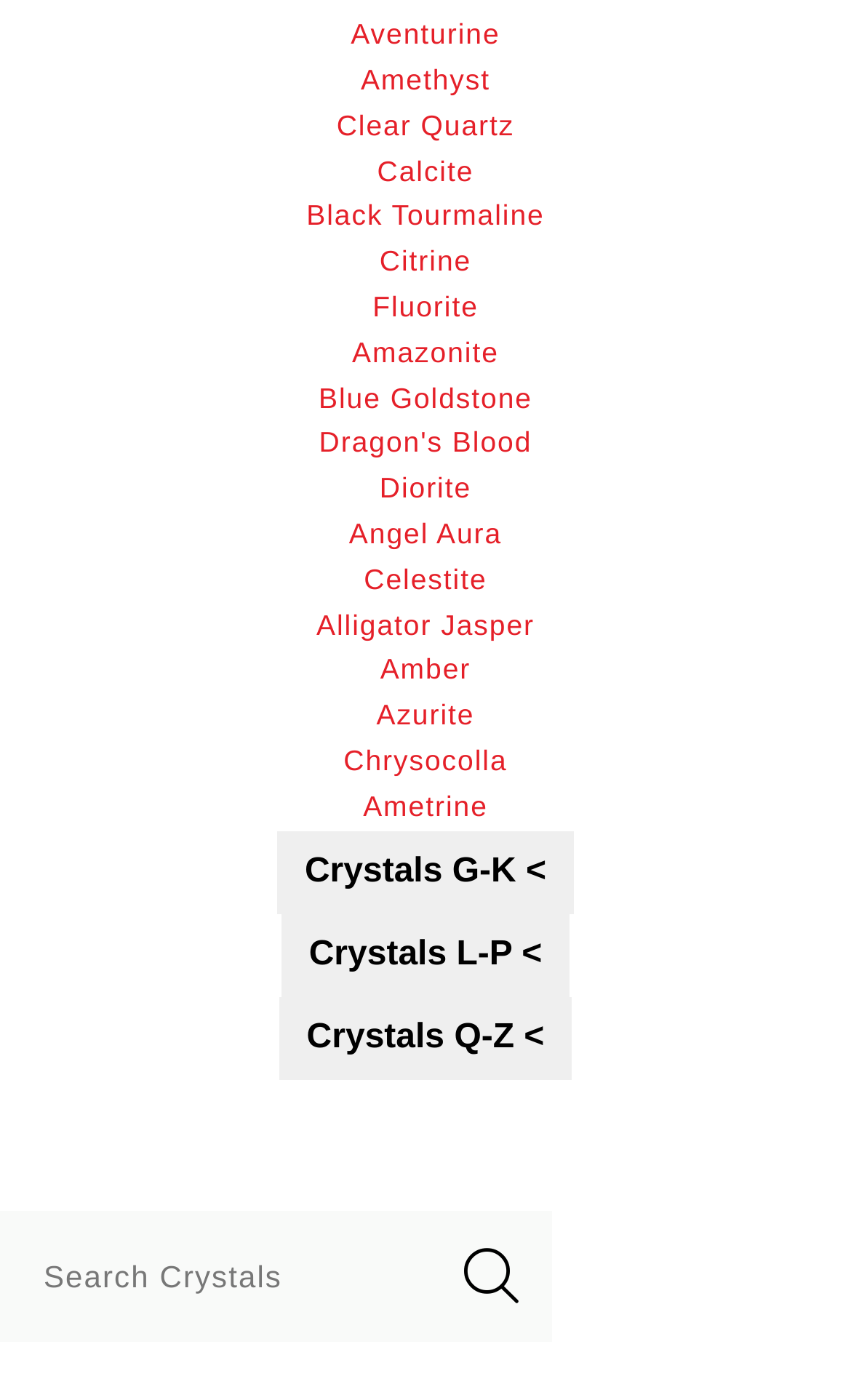Determine the bounding box coordinates of the UI element described by: "parent_node: Search Crystals name="CrystalSearchEvent"".

[0.0, 0.864, 0.649, 0.958]